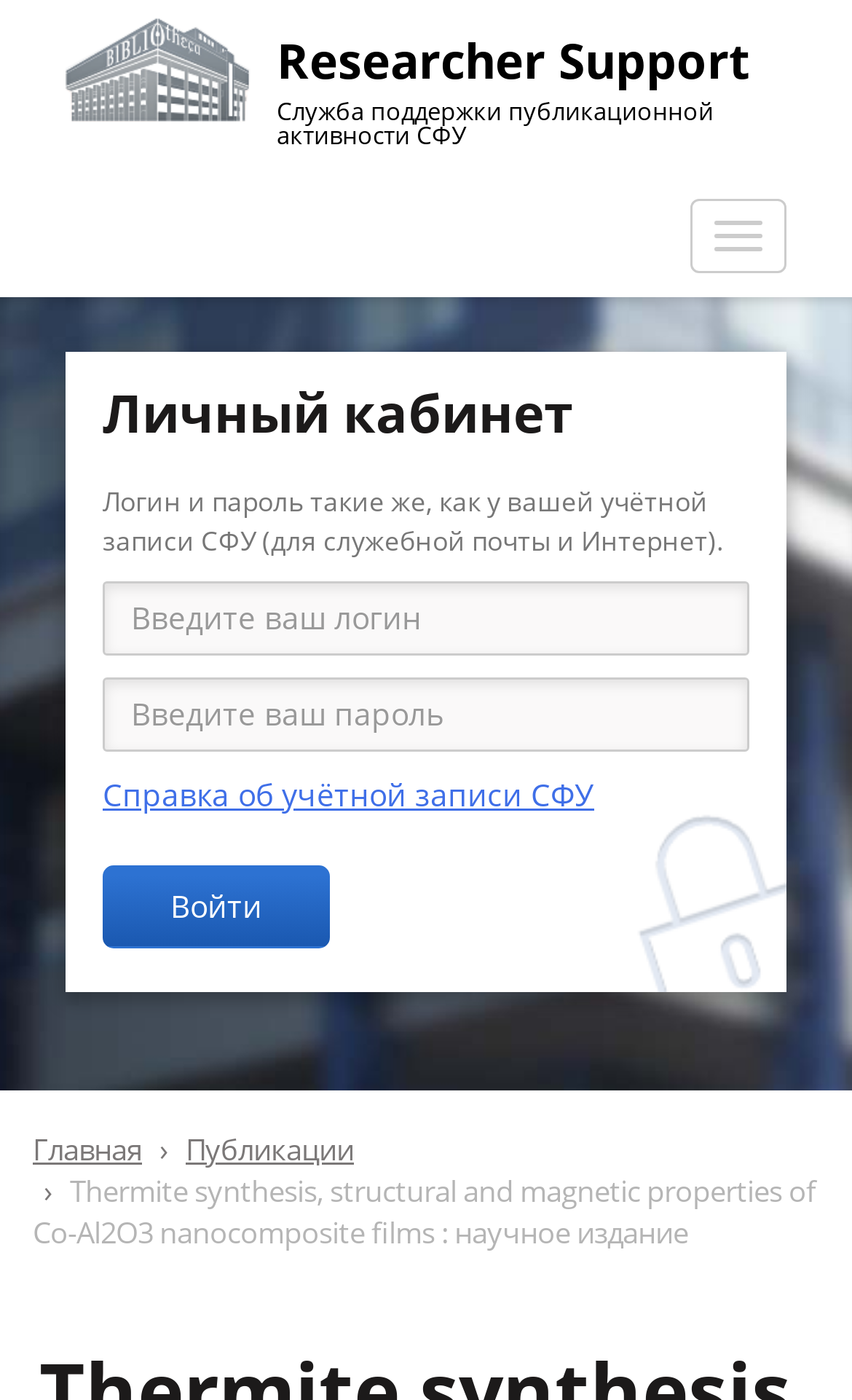Using the provided element description "Справка об учётной записи СФУ", determine the bounding box coordinates of the UI element.

[0.121, 0.552, 0.697, 0.582]